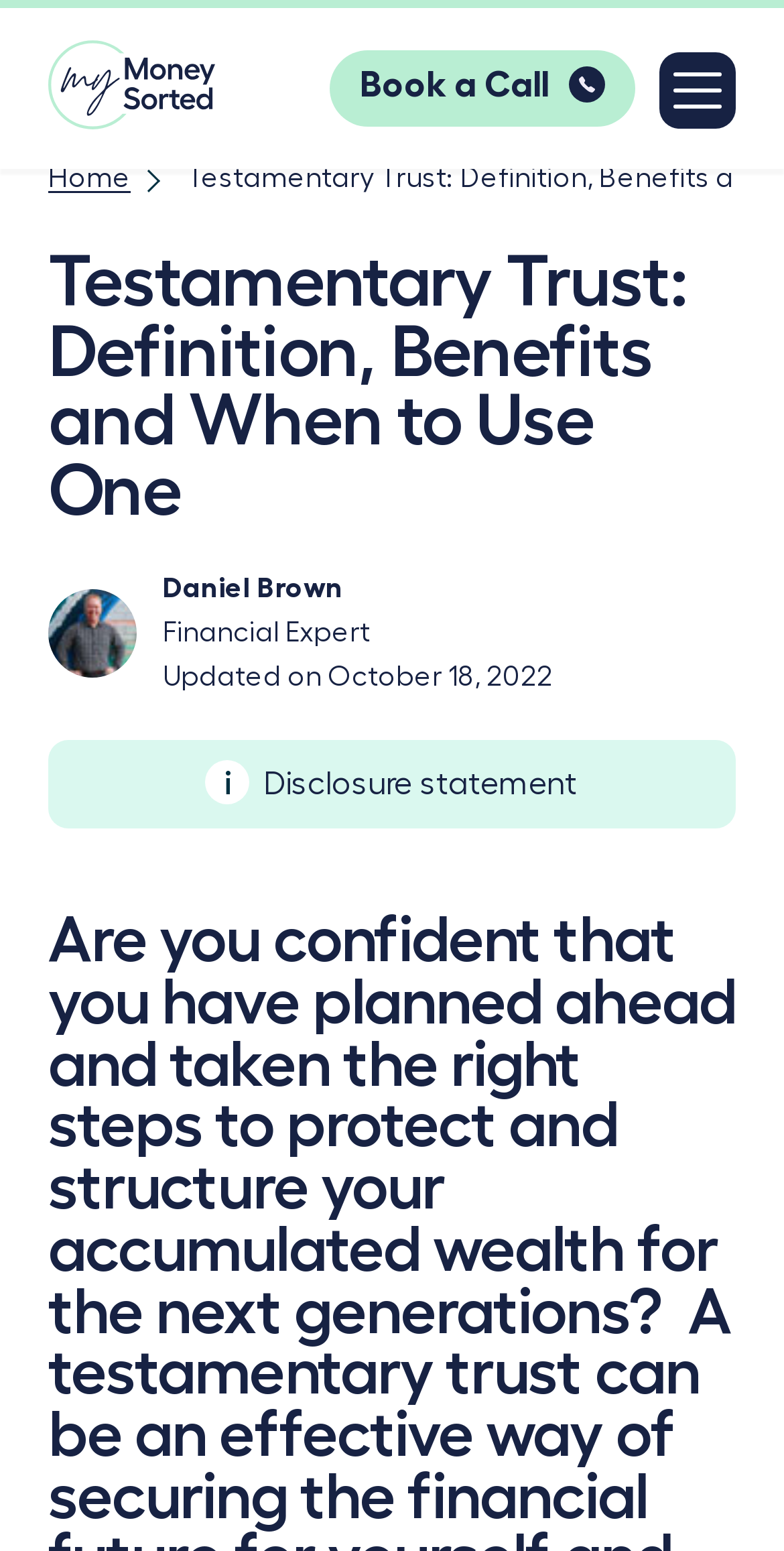What is the topic of the article?
Please provide an in-depth and detailed response to the question.

I found the answer by looking at the main heading of the webpage, which is 'Testamentary Trust: Definition, Benefits and When to Use One', indicating that the article is about testamentary trusts.